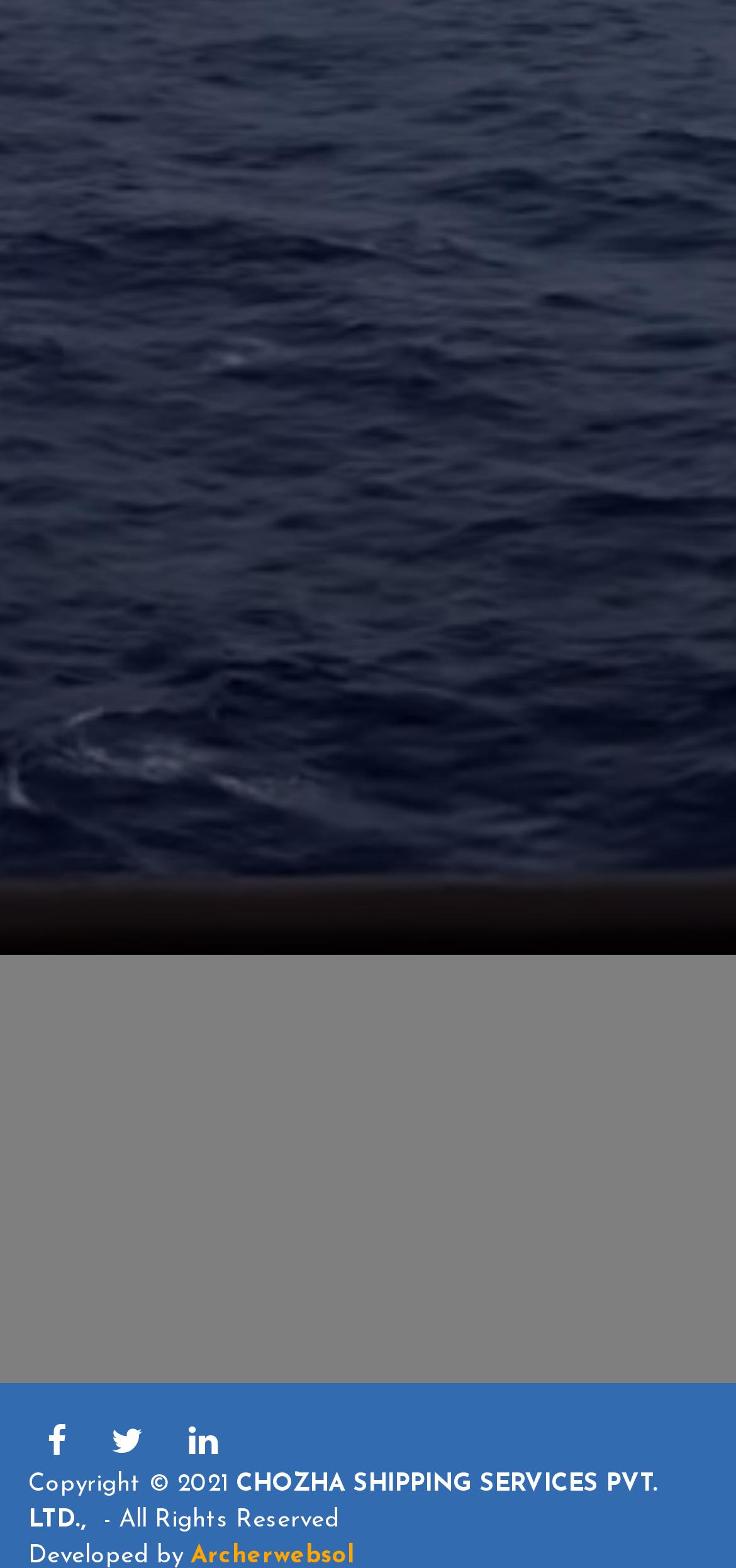Answer the question with a single word or phrase: 
What is the company name?

CHOZHA SHIPPING SERVICES PVT. LTD.